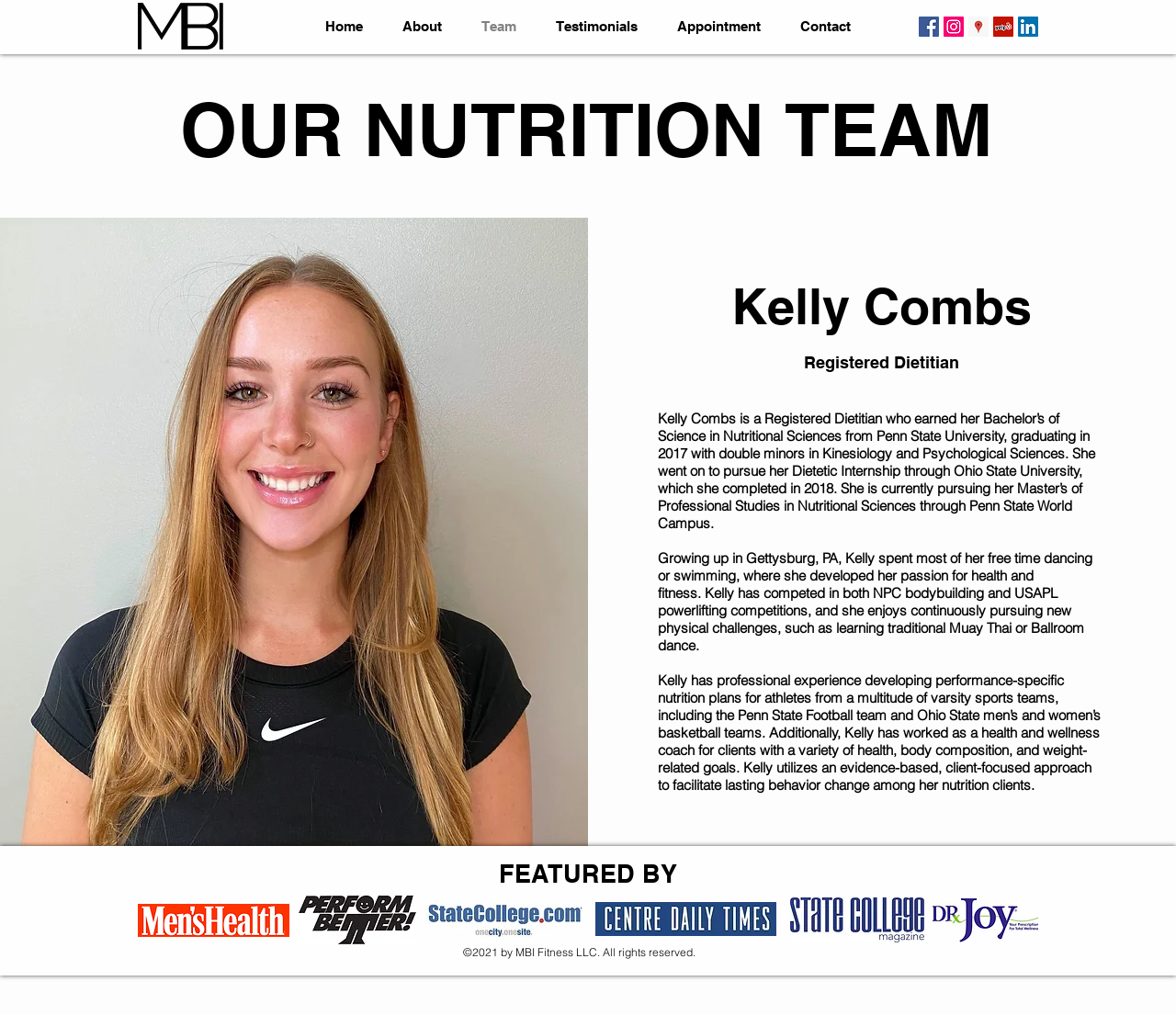How many social media icons are present?
Using the image, provide a concise answer in one word or a short phrase.

5